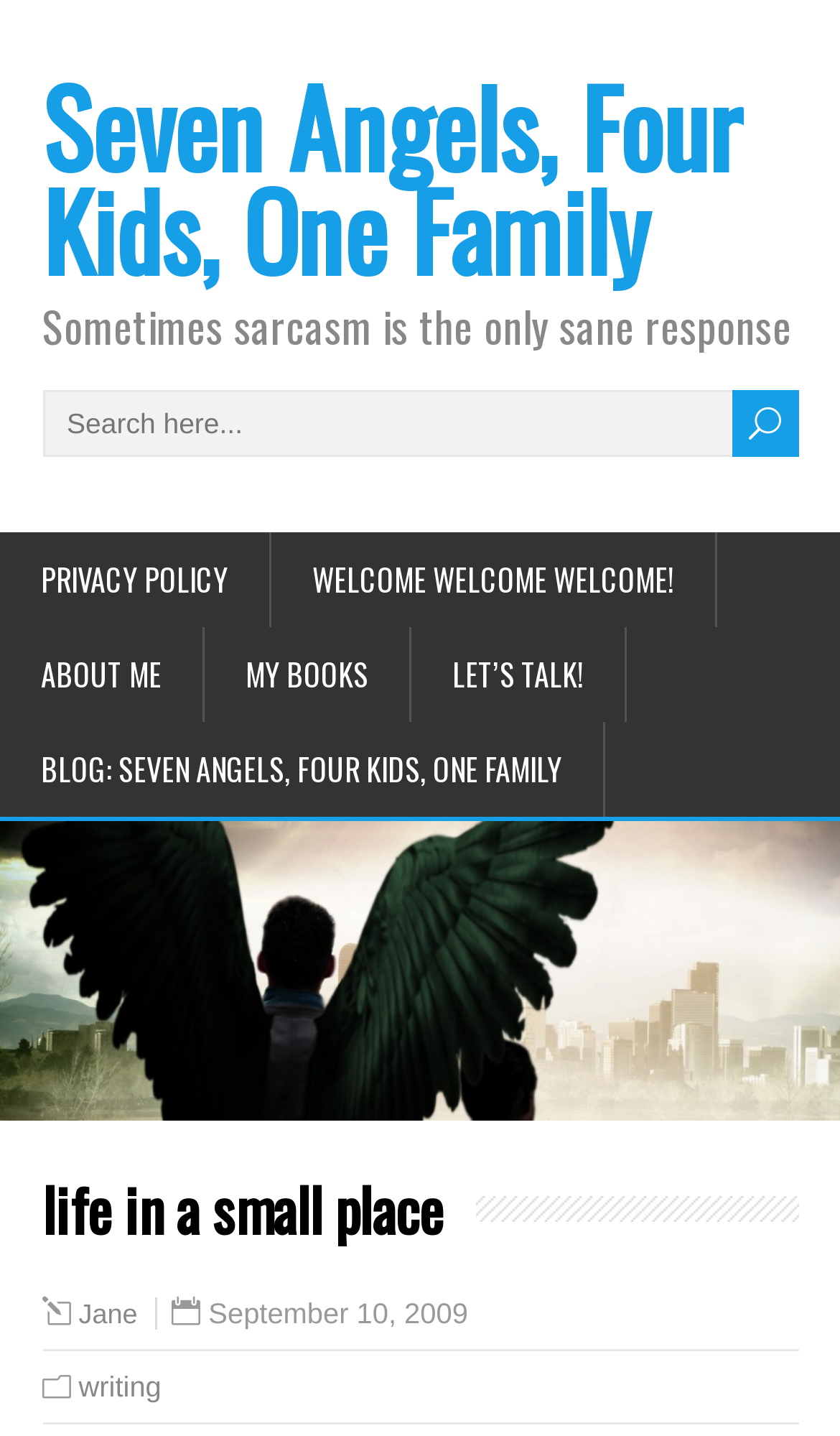Extract the main title from the webpage and generate its text.

life in a small place